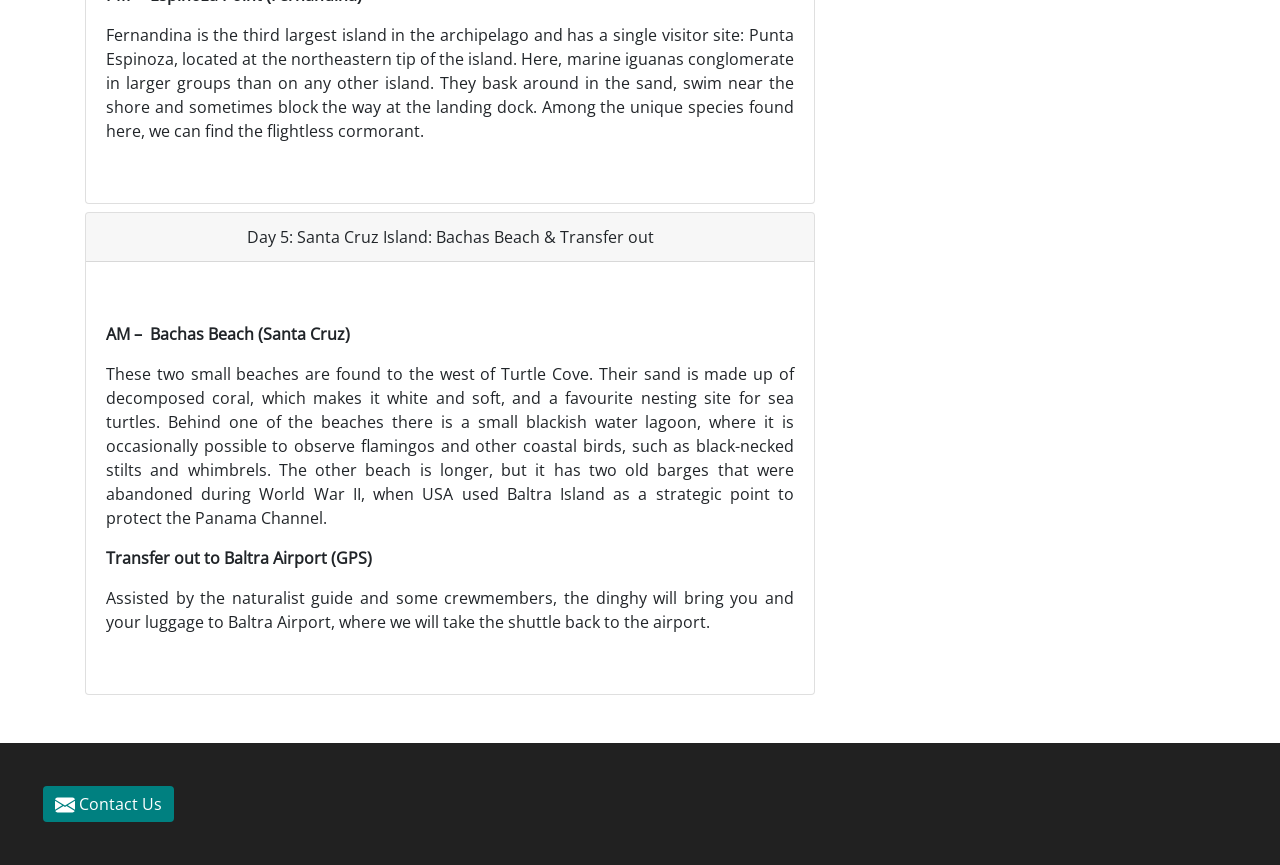What is the purpose of the dinghy on Baltra Airport?
Use the image to give a comprehensive and detailed response to the question.

According to the text, the dinghy, assisted by the naturalist guide and some crewmembers, will bring passengers and their luggage to Baltra Airport, where they will take the shuttle back to the airport.